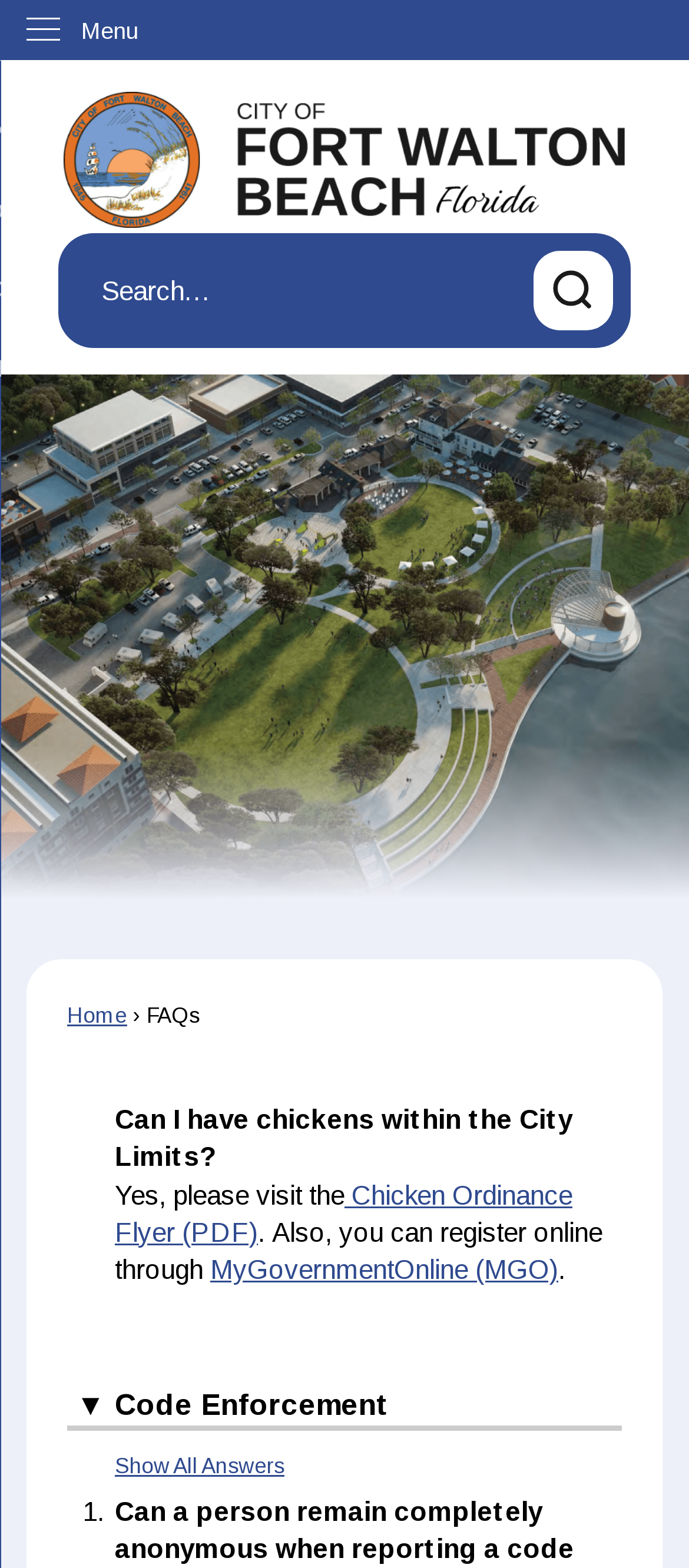What is the purpose of the search box?
Based on the screenshot, respond with a single word or phrase.

To search the website